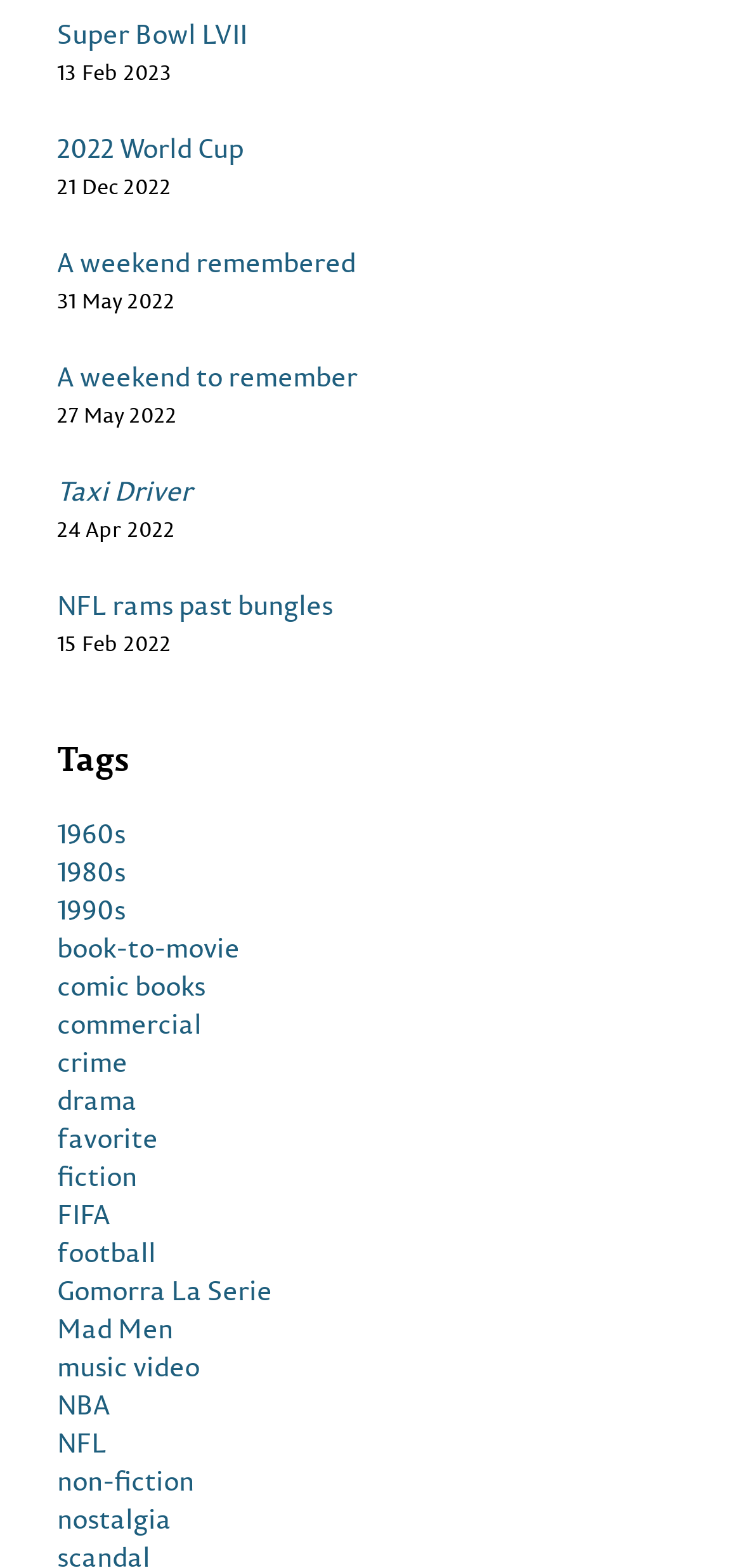Identify the bounding box coordinates for the UI element that matches this description: "NFL rams past bungles".

[0.077, 0.373, 0.949, 0.398]